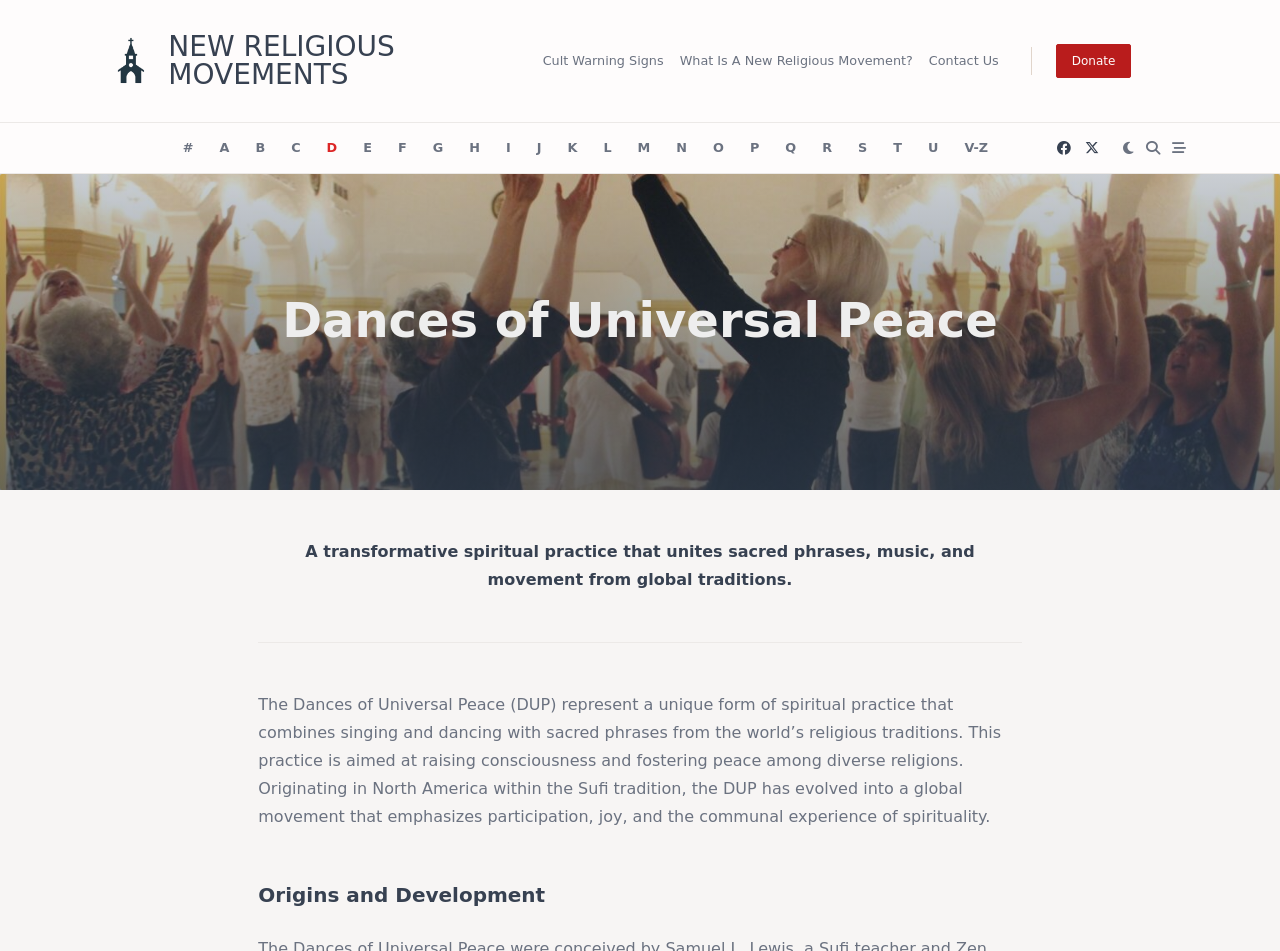Please identify the bounding box coordinates of the clickable element to fulfill the following instruction: "Contact the Dances of Universal Peace". The coordinates should be four float numbers between 0 and 1, i.e., [left, top, right, bottom].

[0.719, 0.032, 0.787, 0.096]